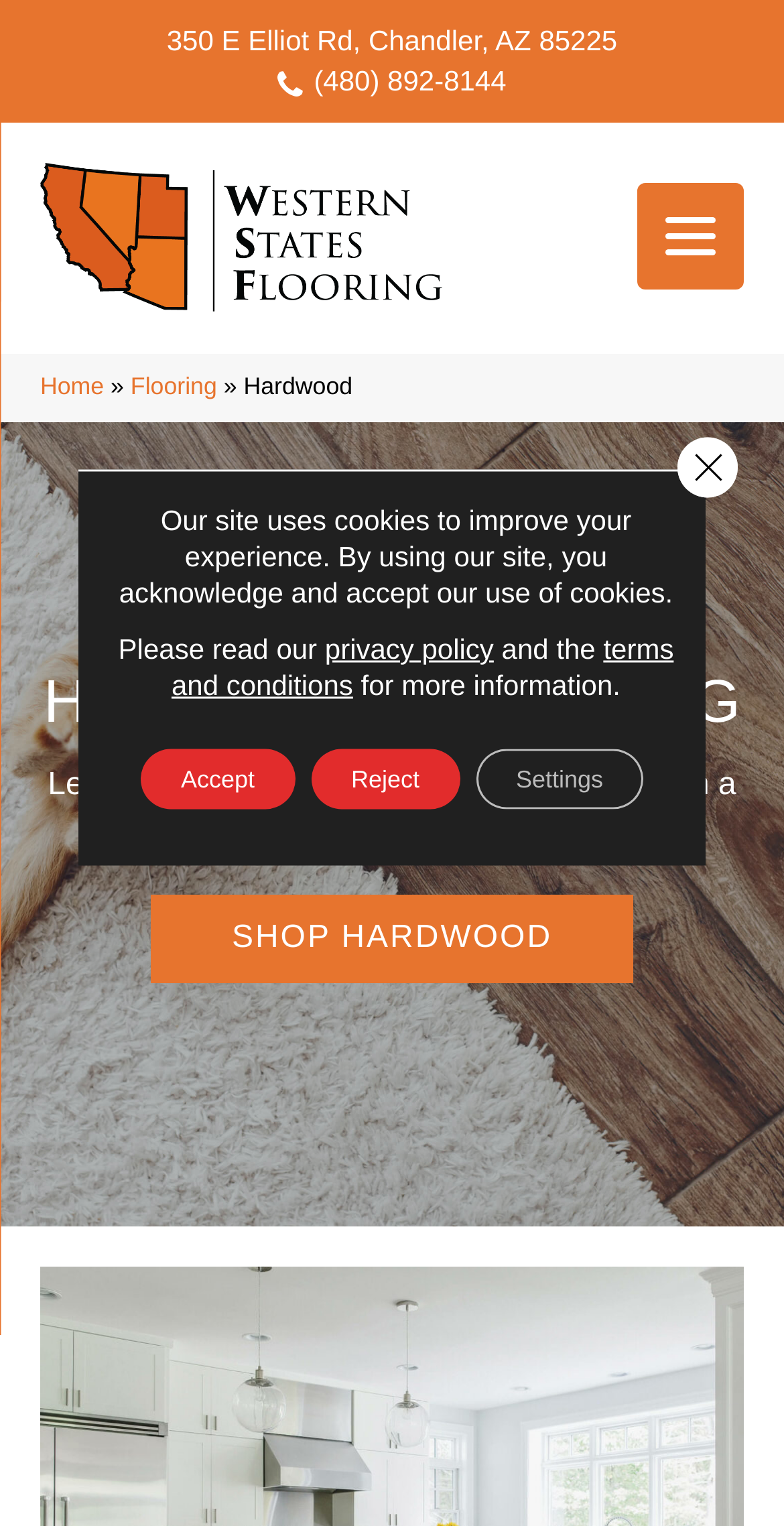Describe the webpage meticulously, covering all significant aspects.

This webpage is about Hardwood Flooring Features and Benefits, specifically from Western States Flooring in Chandler, AZ. At the top right corner, there is a menu trigger button. Below it, there are three links: the company's address, phone number, and a logo that links to the homepage. The logo is accompanied by an image.

On the top navigation bar, there are links to "Home" and "Flooring", with a "»" symbol in between. The "Flooring" link has a dropdown menu with a "Hardwood" option, which is highlighted. 

The main content of the page is about Hardwood Flooring, with a large heading "HARDWOOD FLOORING" at the top. Below it, there is a paragraph of text that describes the benefits of hardwood flooring. There is a "SHOP Hardwood" button on the right side of the page, with the text "SHOP HARDWOOD" inside.

At the bottom of the page, there is a GDPR Cookie Banner that informs users about the site's use of cookies. The banner contains a paragraph of text, links to the privacy policy and terms and conditions, and three buttons: "Accept", "Reject", and "Settings". There is also a "Close GDPR Cookie Banner" button at the top right corner of the banner.